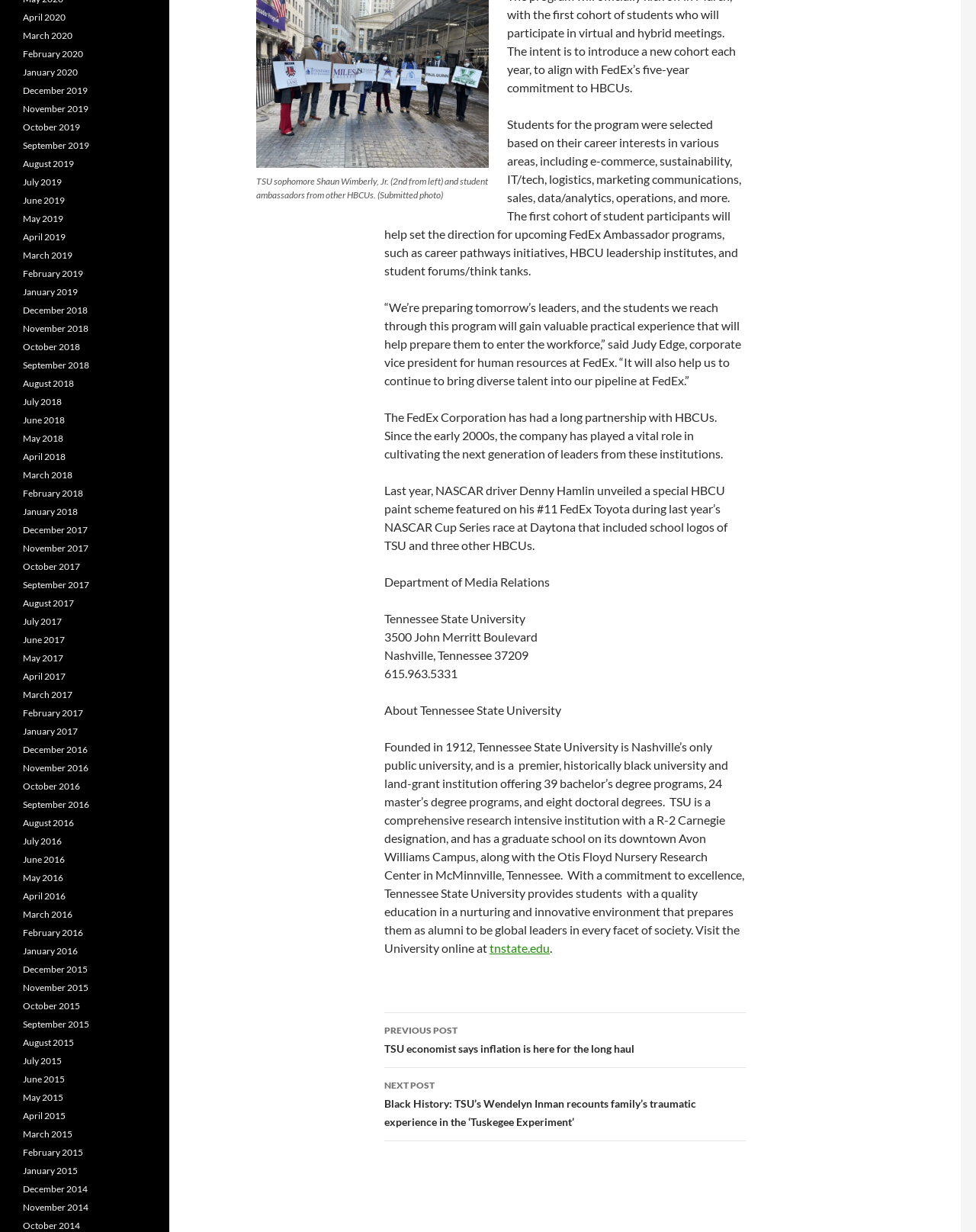Identify the bounding box for the UI element described as: "March 2020". The coordinates should be four float numbers between 0 and 1, i.e., [left, top, right, bottom].

[0.023, 0.024, 0.074, 0.034]